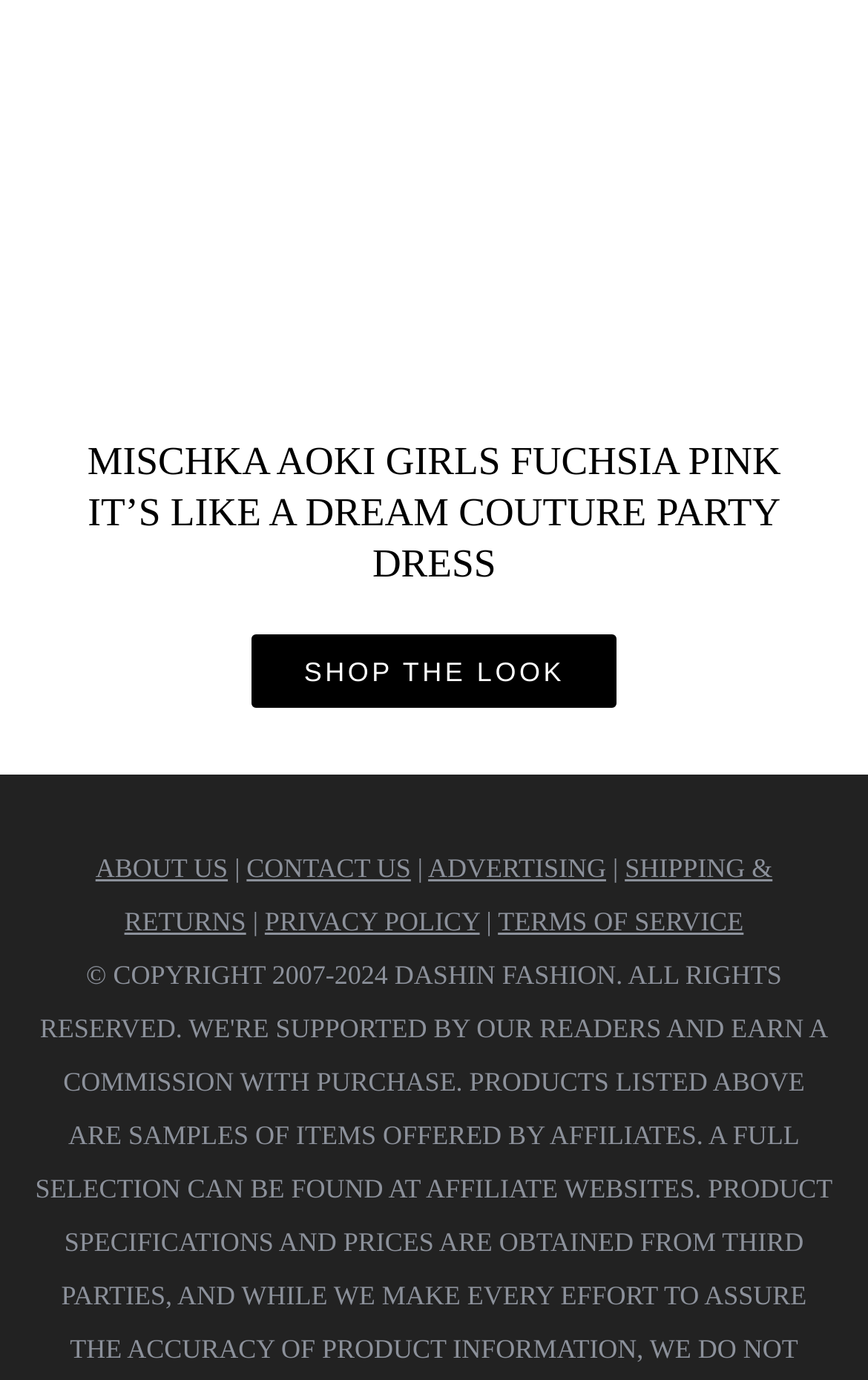What is the position of the 'CONTACT US' link?
Please answer the question as detailed as possible based on the image.

I determined the position of the 'CONTACT US' link by comparing its y1 and y2 coordinates with those of other elements, which indicates that it is located below the header section.